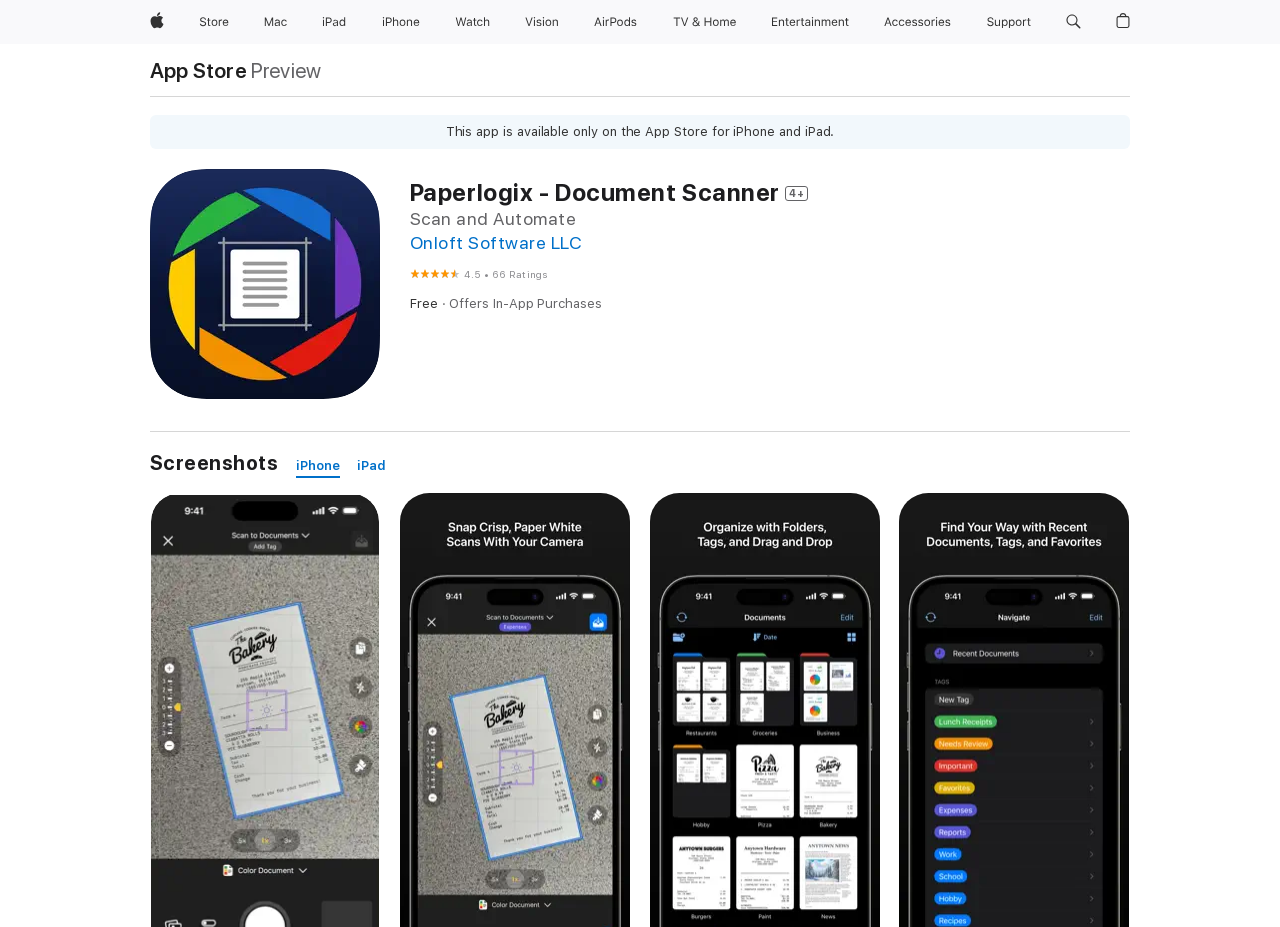Identify the bounding box of the UI element described as follows: "Entertainment". Provide the coordinates as four float numbers in the range of 0 to 1 [left, top, right, bottom].

[0.597, 0.0, 0.67, 0.047]